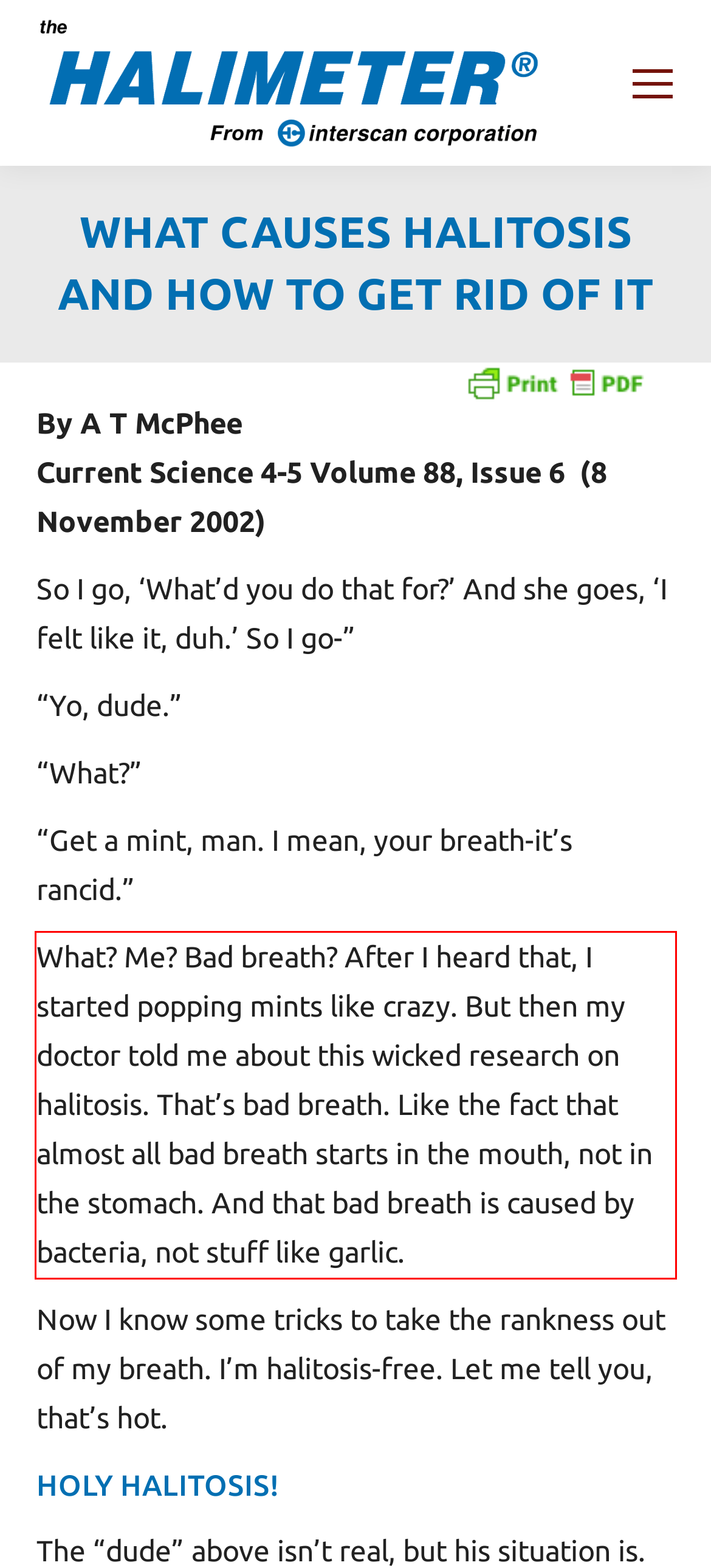Please use OCR to extract the text content from the red bounding box in the provided webpage screenshot.

What? Me? Bad breath? After I heard that, I started popping mints like crazy. But then my doctor told me about this wicked research on halitosis. That’s bad breath. Like the fact that almost all bad breath starts in the mouth, not in the stomach. And that bad breath is caused by bacteria, not stuff like garlic.